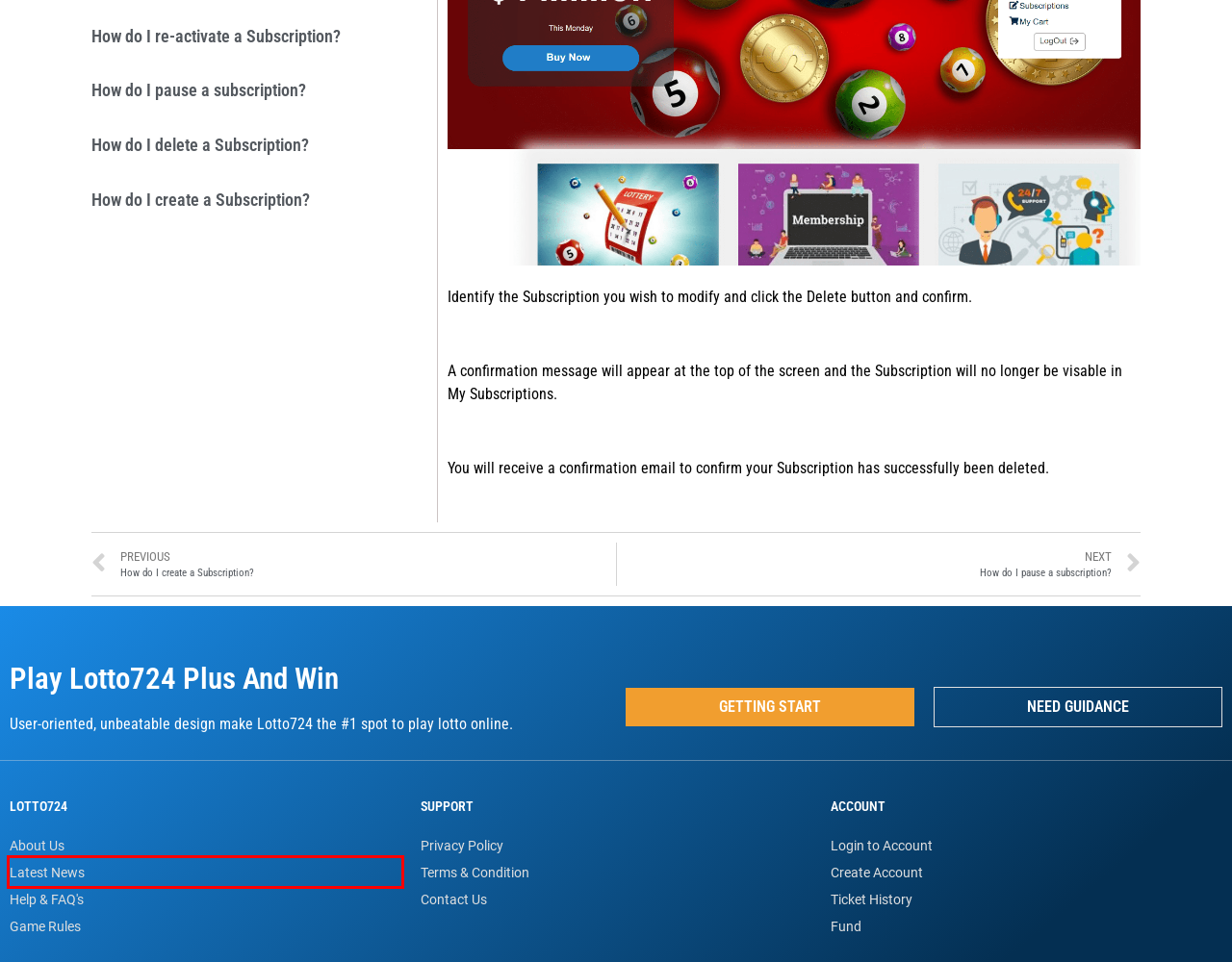Analyze the screenshot of a webpage with a red bounding box and select the webpage description that most accurately describes the new page resulting from clicking the element inside the red box. Here are the candidates:
A. World Lotto Games Online
B. How do I create a Subscription? – Lotto724
C. Lotto724 – Help Center
D. How do I re-activate a Subscription? – Lotto724
E. How do I pause a subscription? – Lotto724
F. Game rules - World Lotto Games Online
G. About us - World Lotto Games Online
H. Lotto724 – Blog

H